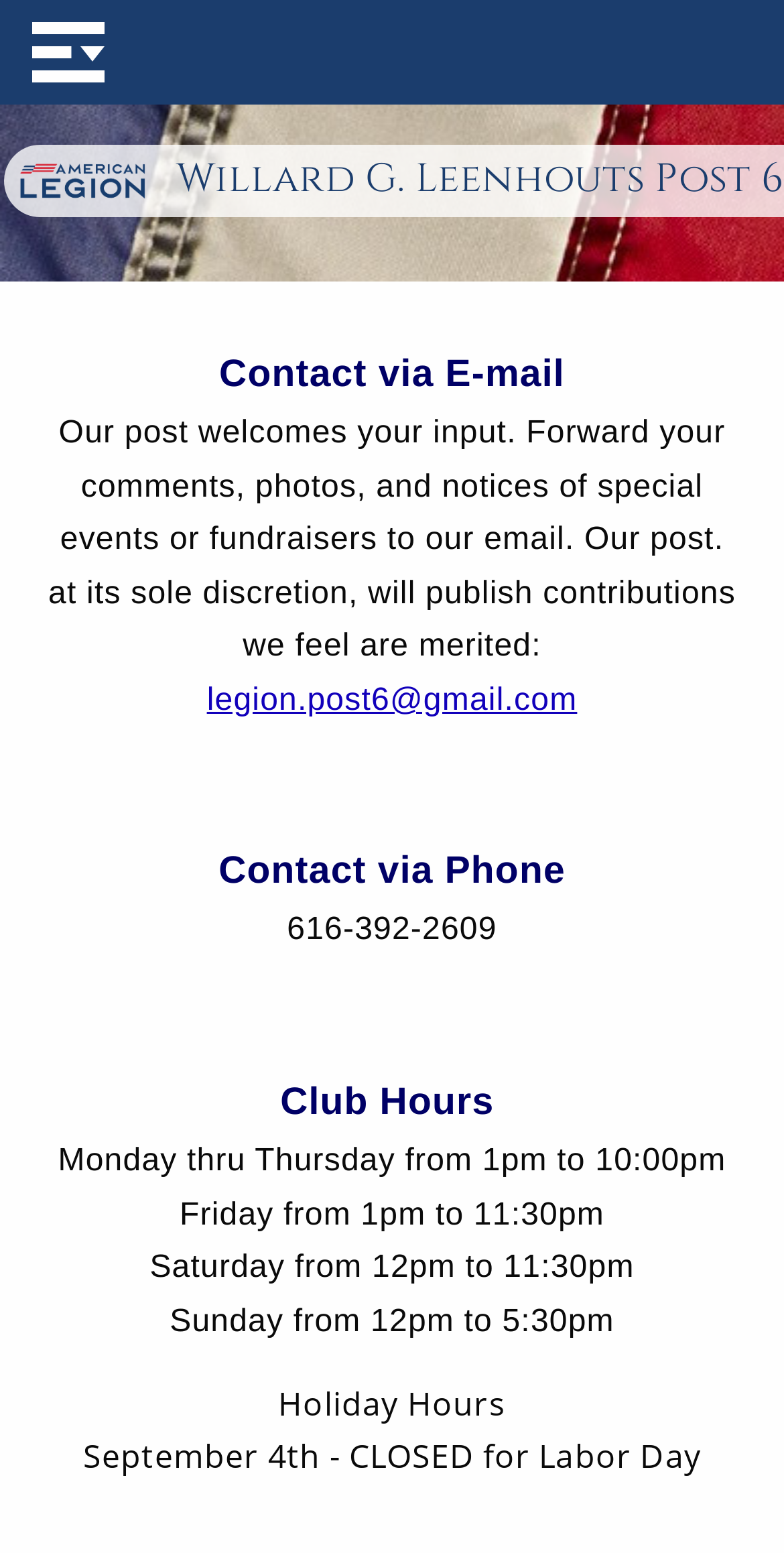What are the club hours on Fridays?
Please respond to the question with a detailed and thorough explanation.

I found the club hours by looking at the 'Club Hours' section of the webpage, where it lists the hours for each day of the week. For Fridays, the hours are from 1pm to 11:30pm.